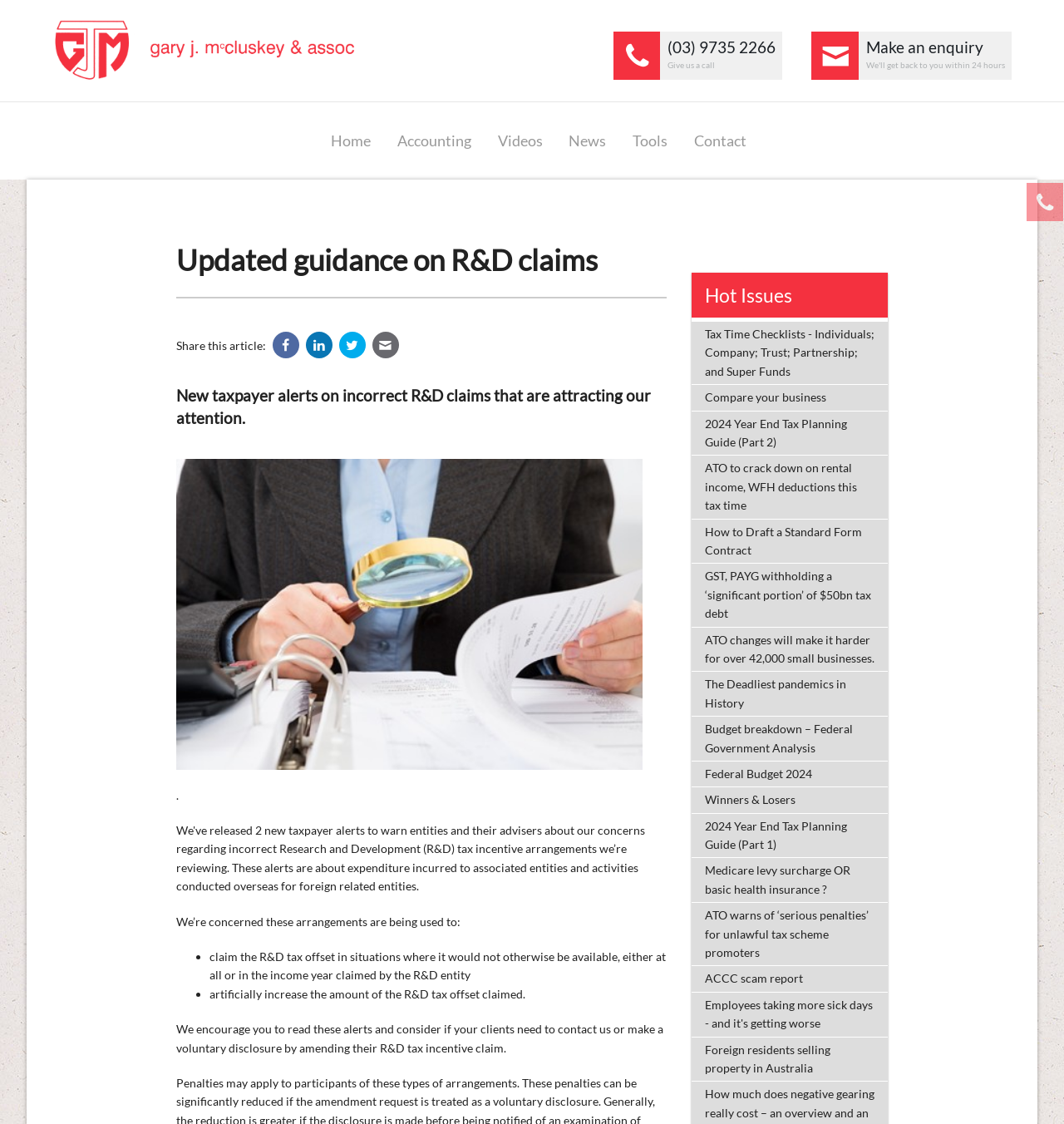Find the bounding box coordinates of the area to click in order to follow the instruction: "Call (03) 9735 2266".

[0.576, 0.028, 0.735, 0.071]